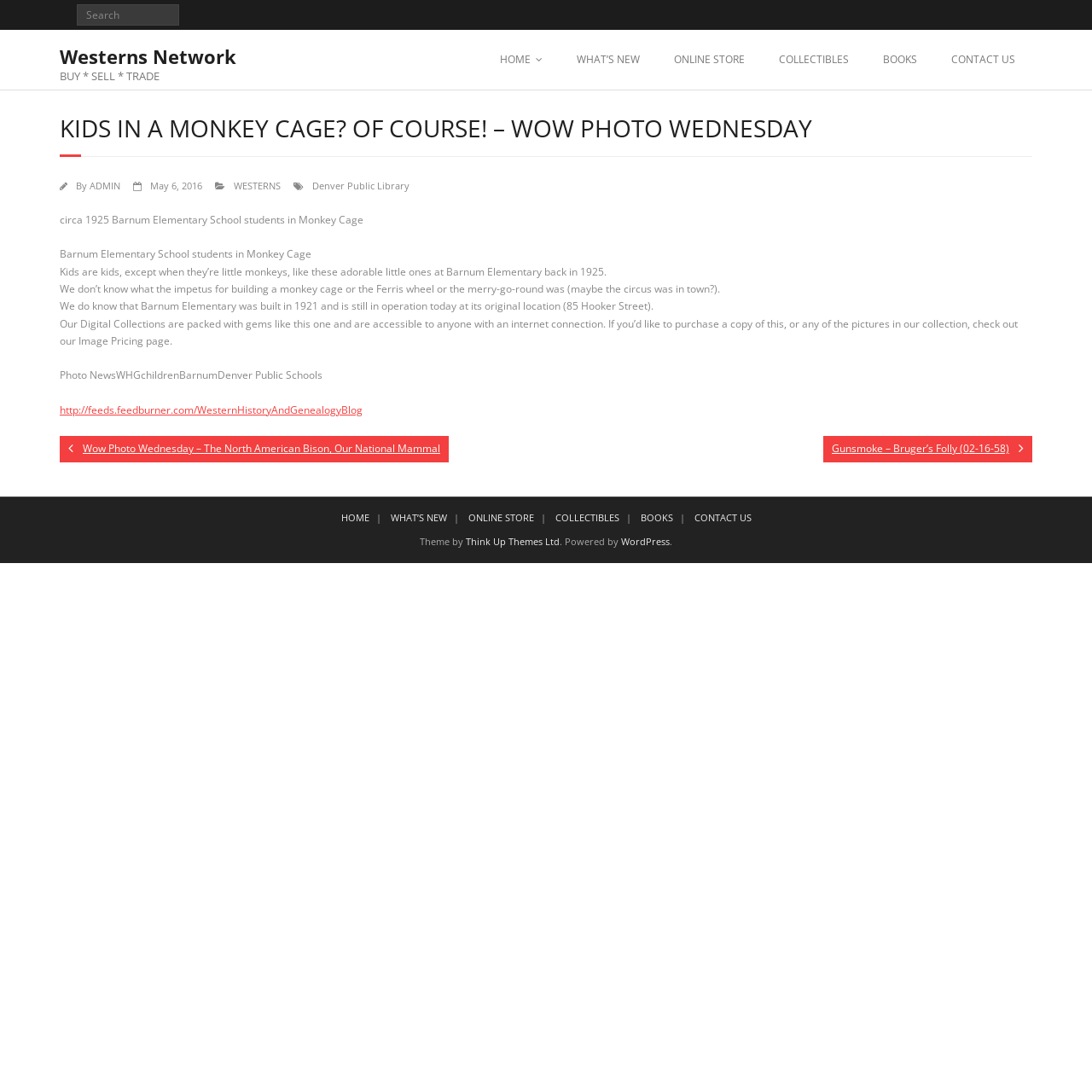Provide a brief response using a word or short phrase to this question:
What is the name of the blog?

Western History and Genealogy Blog